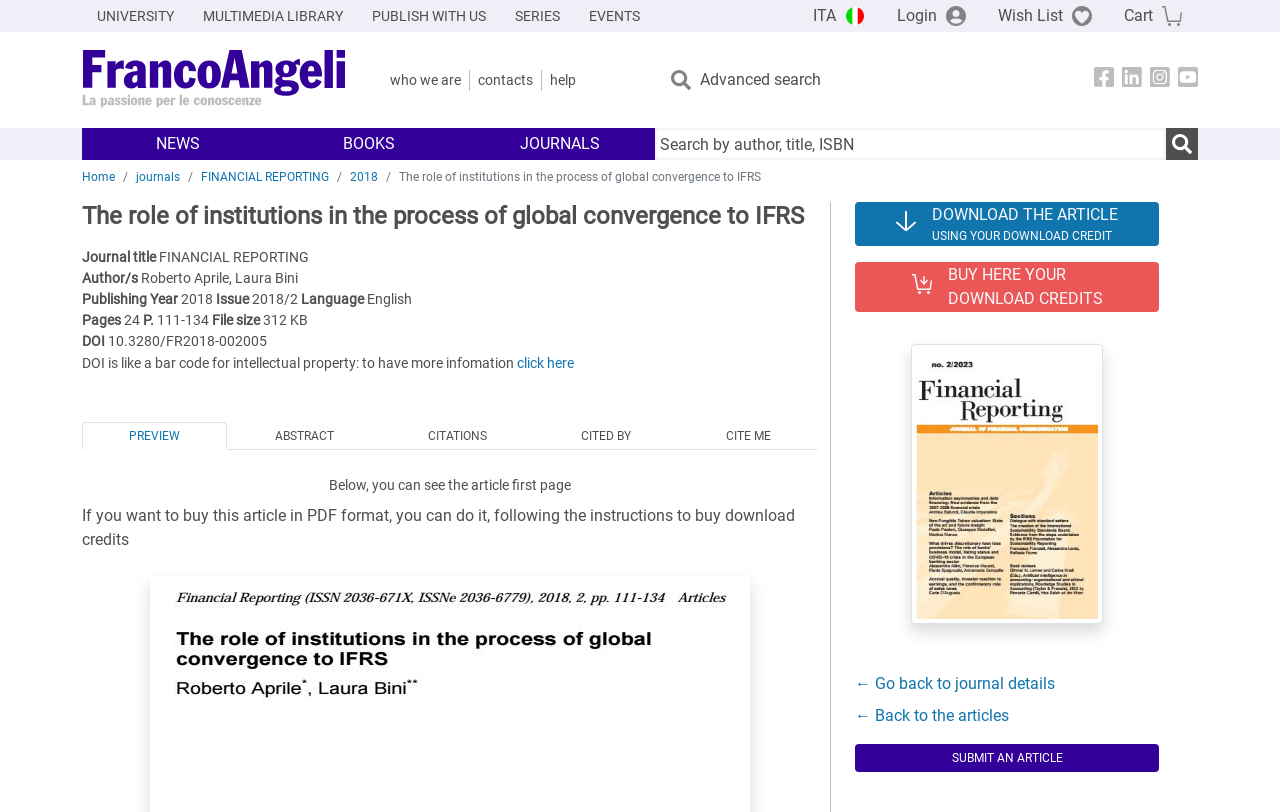Find the bounding box coordinates of the element's region that should be clicked in order to follow the given instruction: "Search for a journal". The coordinates should consist of four float numbers between 0 and 1, i.e., [left, top, right, bottom].

[0.512, 0.158, 0.911, 0.197]